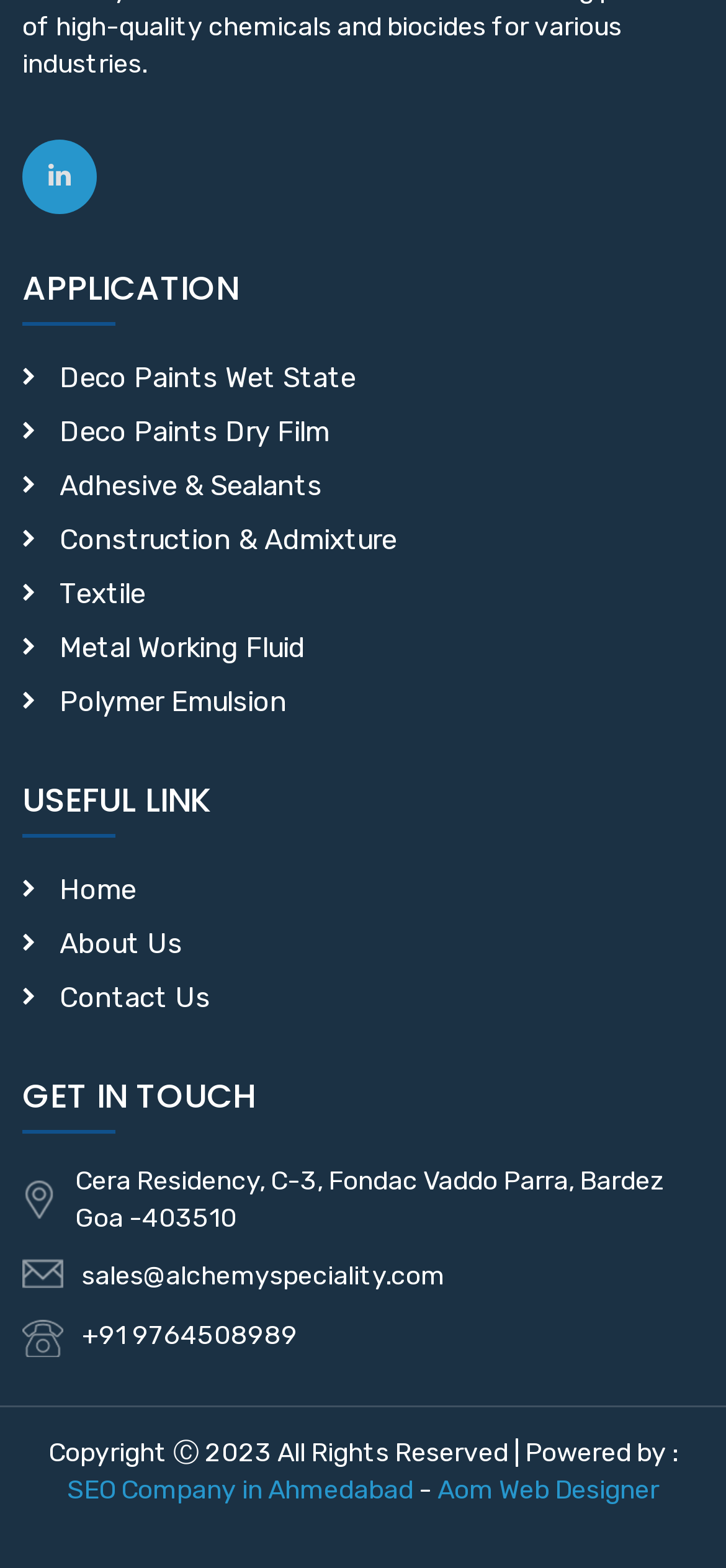Using the element description provided, determine the bounding box coordinates in the format (top-left x, top-left y, bottom-right x, bottom-right y). Ensure that all values are floating point numbers between 0 and 1. Element description: +91 9764508989

[0.113, 0.839, 0.41, 0.867]